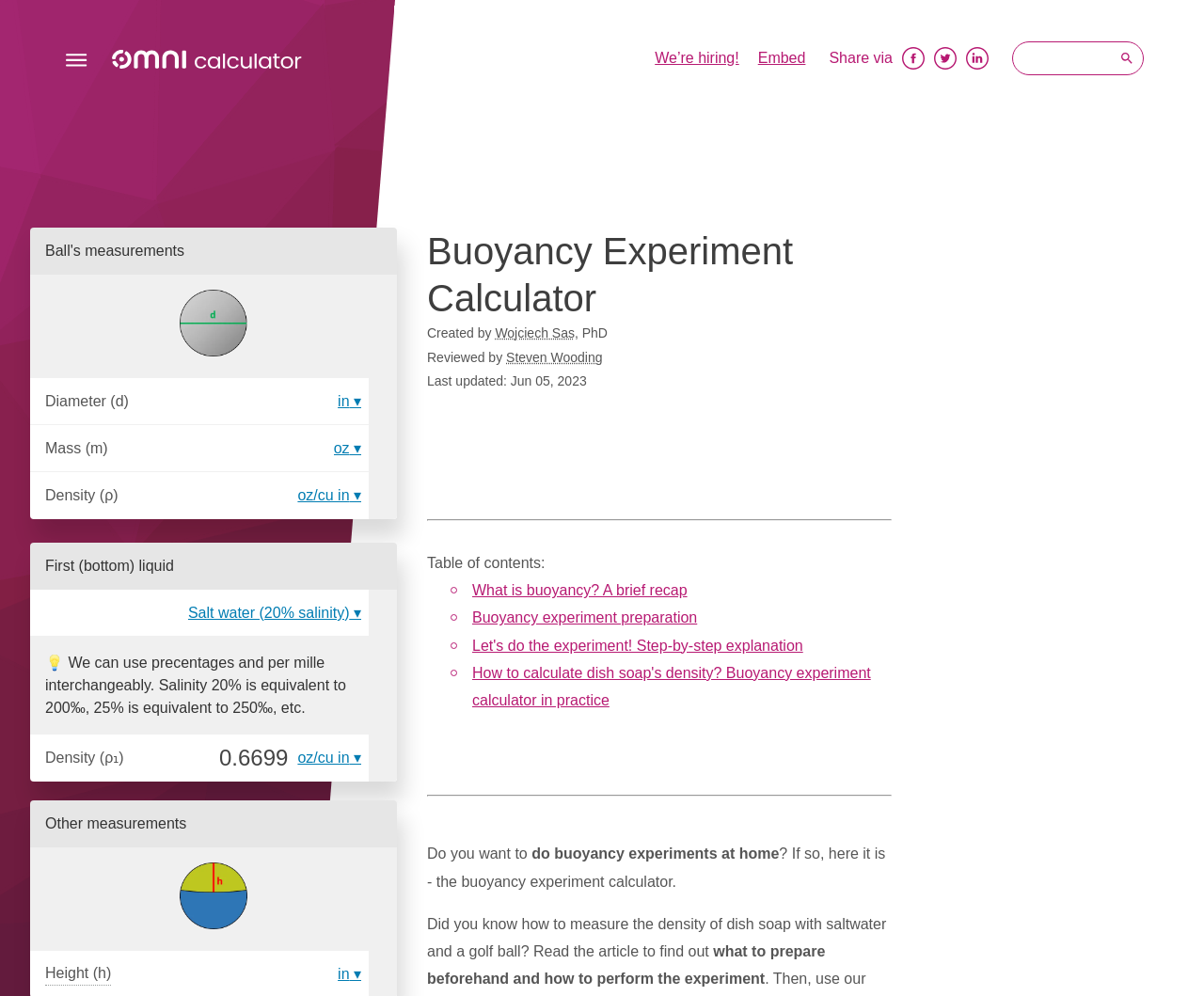Locate the coordinates of the bounding box for the clickable region that fulfills this instruction: "Enter the diameter of the ball in the 'Diameter (d)' textbox".

[0.115, 0.381, 0.274, 0.426]